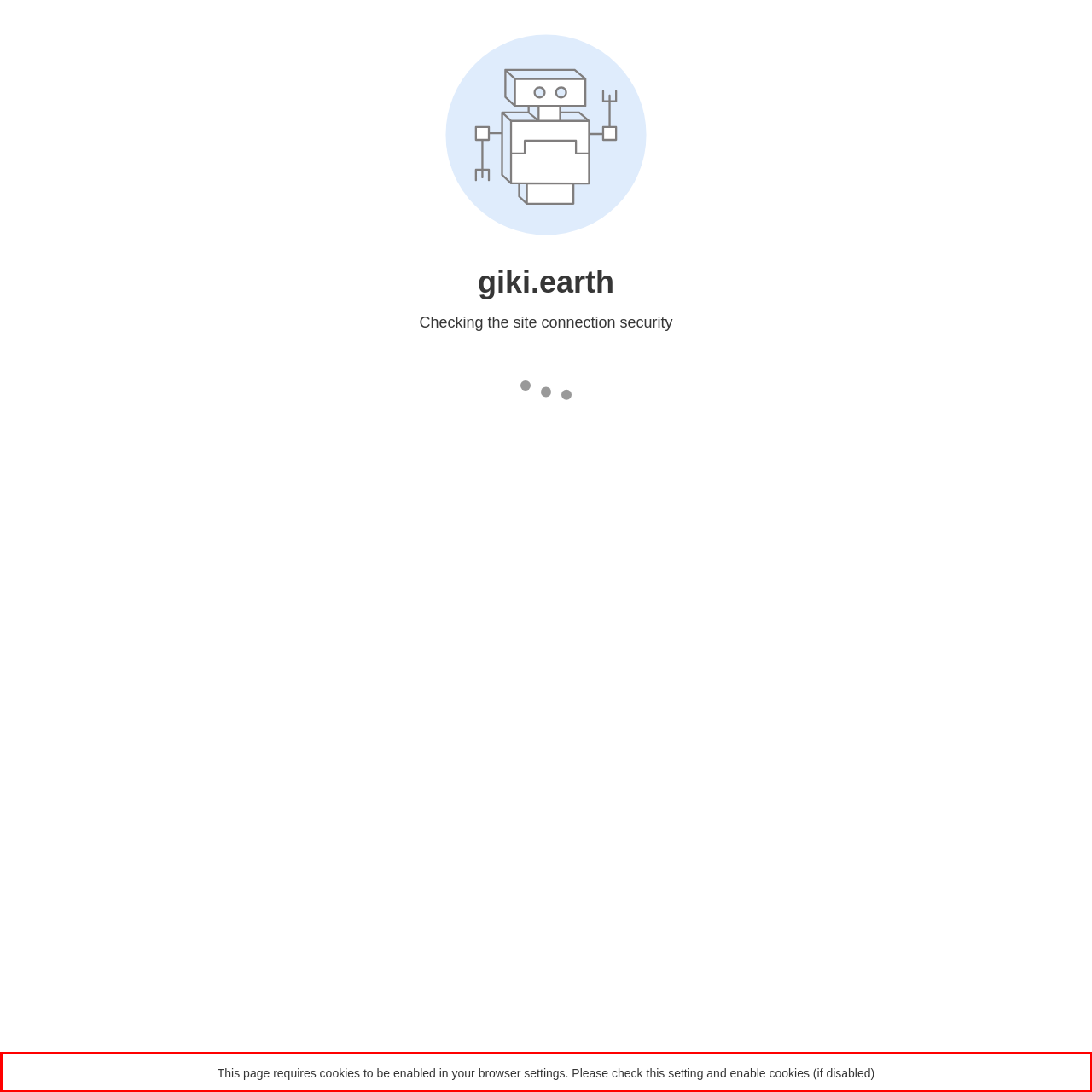Please perform OCR on the UI element surrounded by the red bounding box in the given webpage screenshot and extract its text content.

This page requires cookies to be enabled in your browser settings. Please check this setting and enable cookies (if disabled)